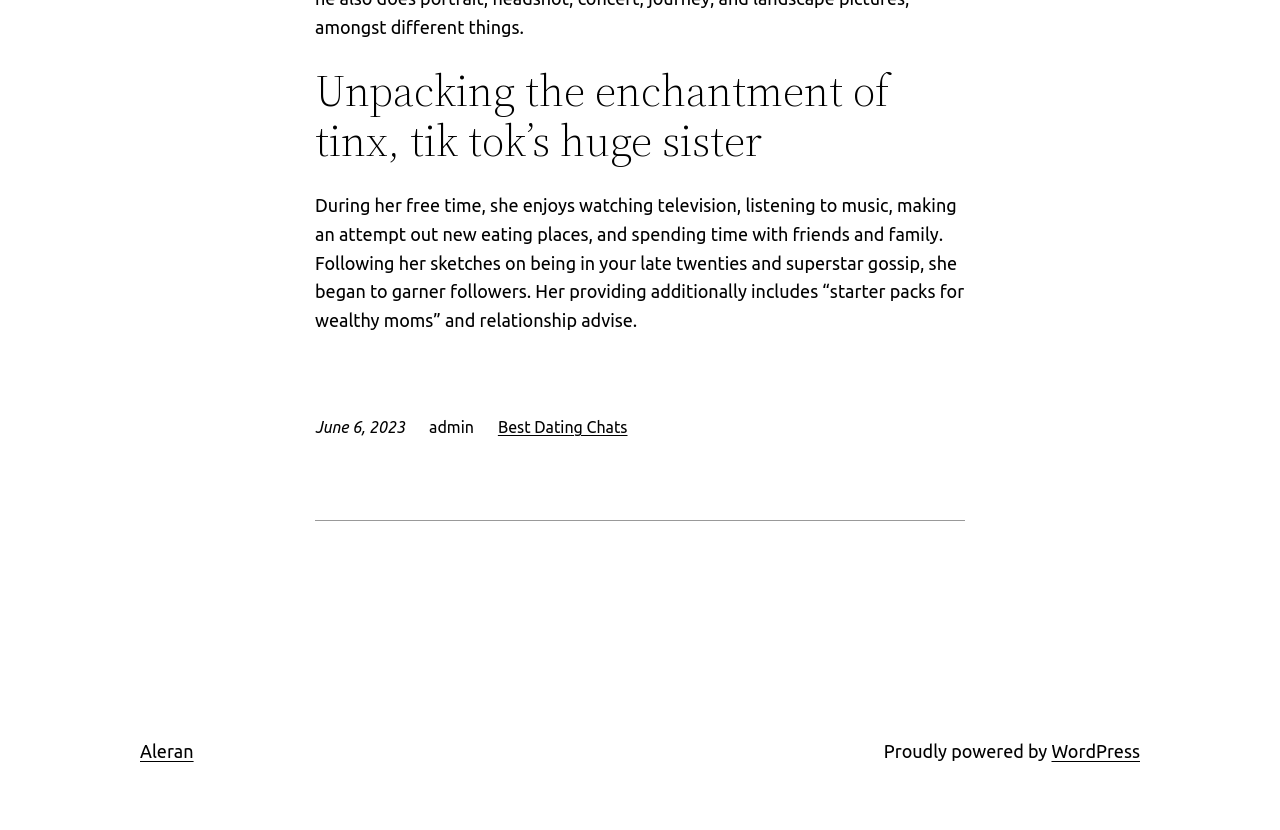Provide a thorough and detailed response to the question by examining the image: 
What type of content does the article provide?

The article provides biographical information about Tinx, including her interests and hobbies. This can be inferred from the text 'During her free time, she enjoys watching television, listening to music, making an attempt out new eating places, and spending time with friends and family'.